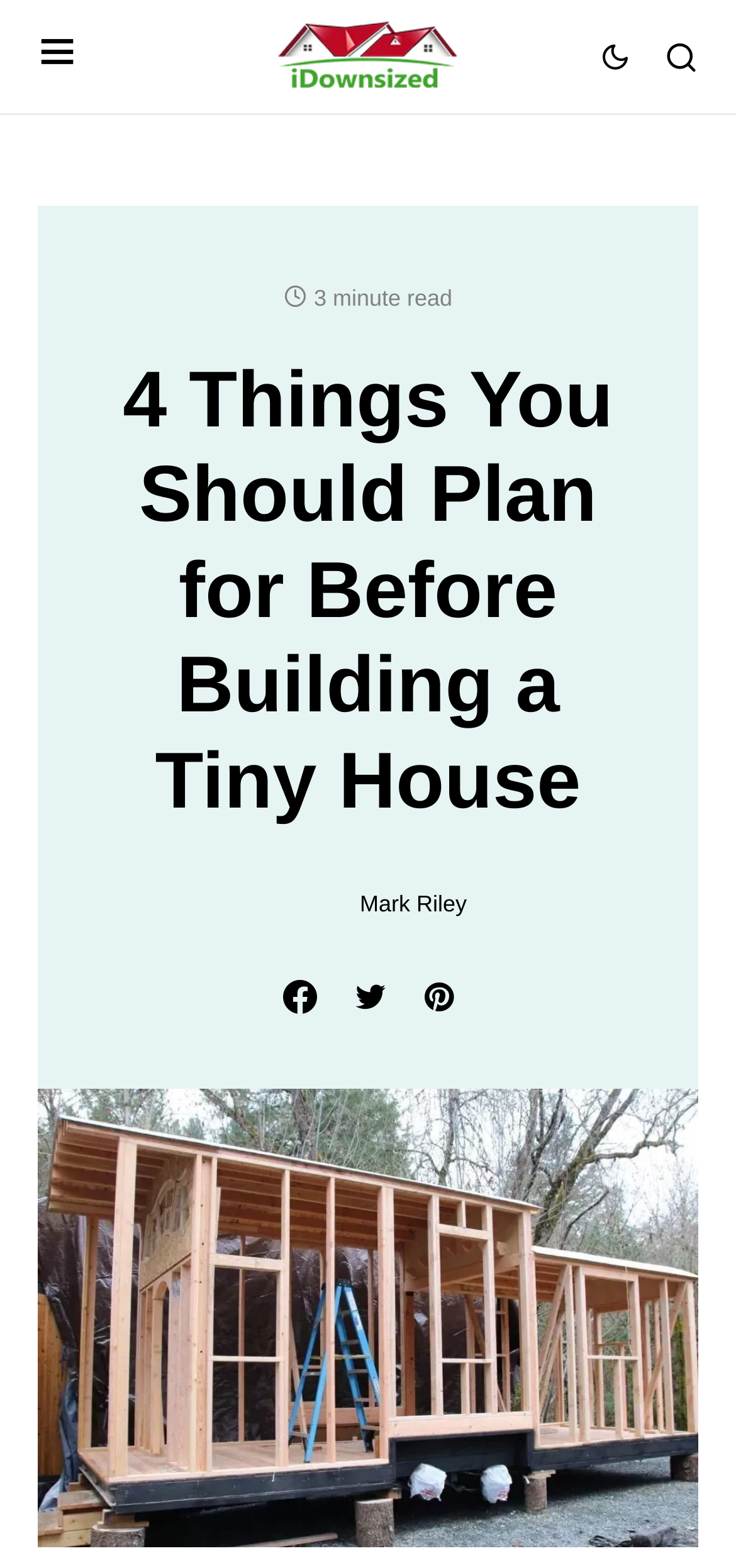Who is the author of the article?
Provide a fully detailed and comprehensive answer to the question.

I found the author's name by looking at the link text 'Mark Riley' which is located below the main heading of the webpage.